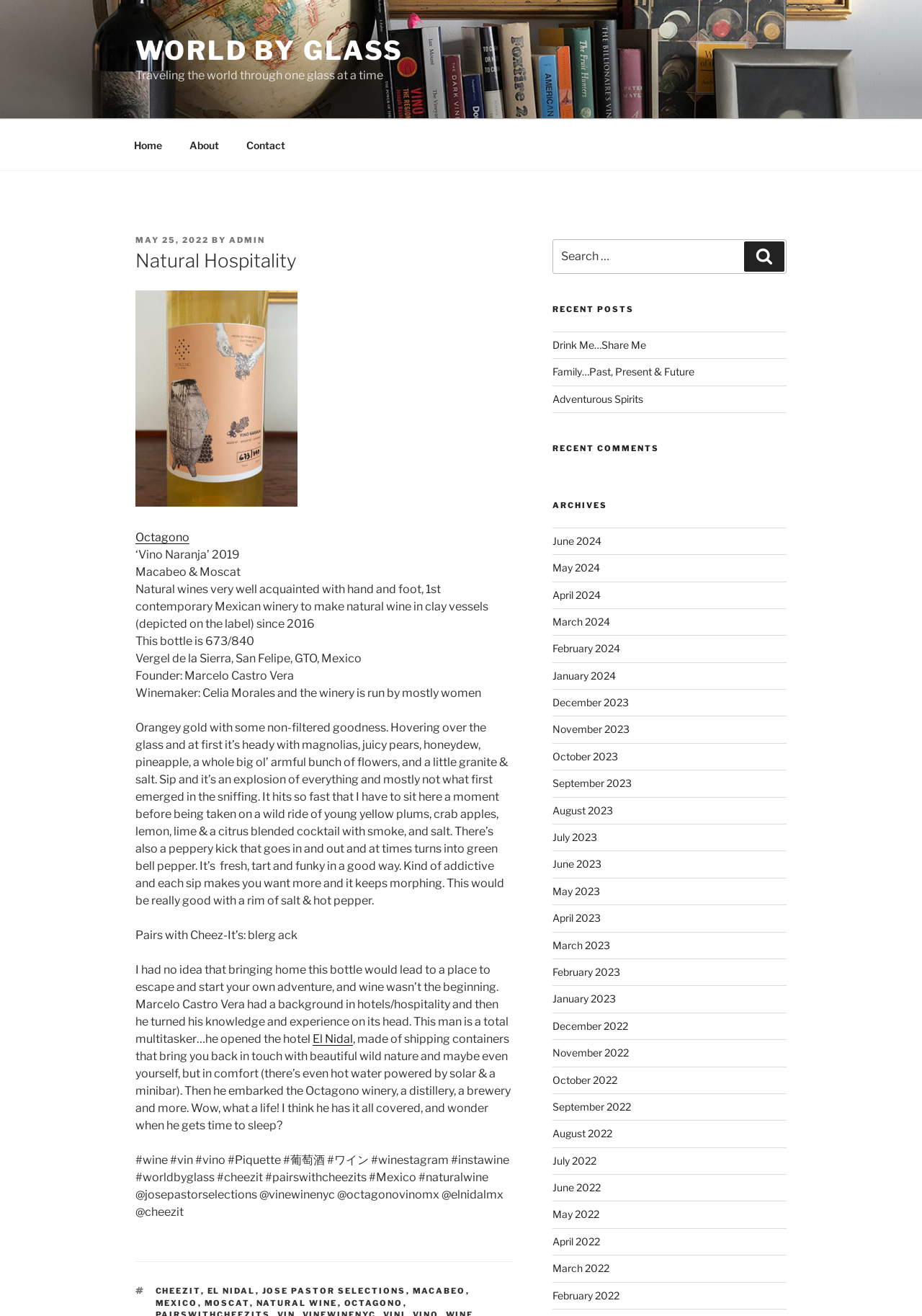What is the type of wine described in the article?
Based on the screenshot, provide your answer in one word or phrase.

Natural wine